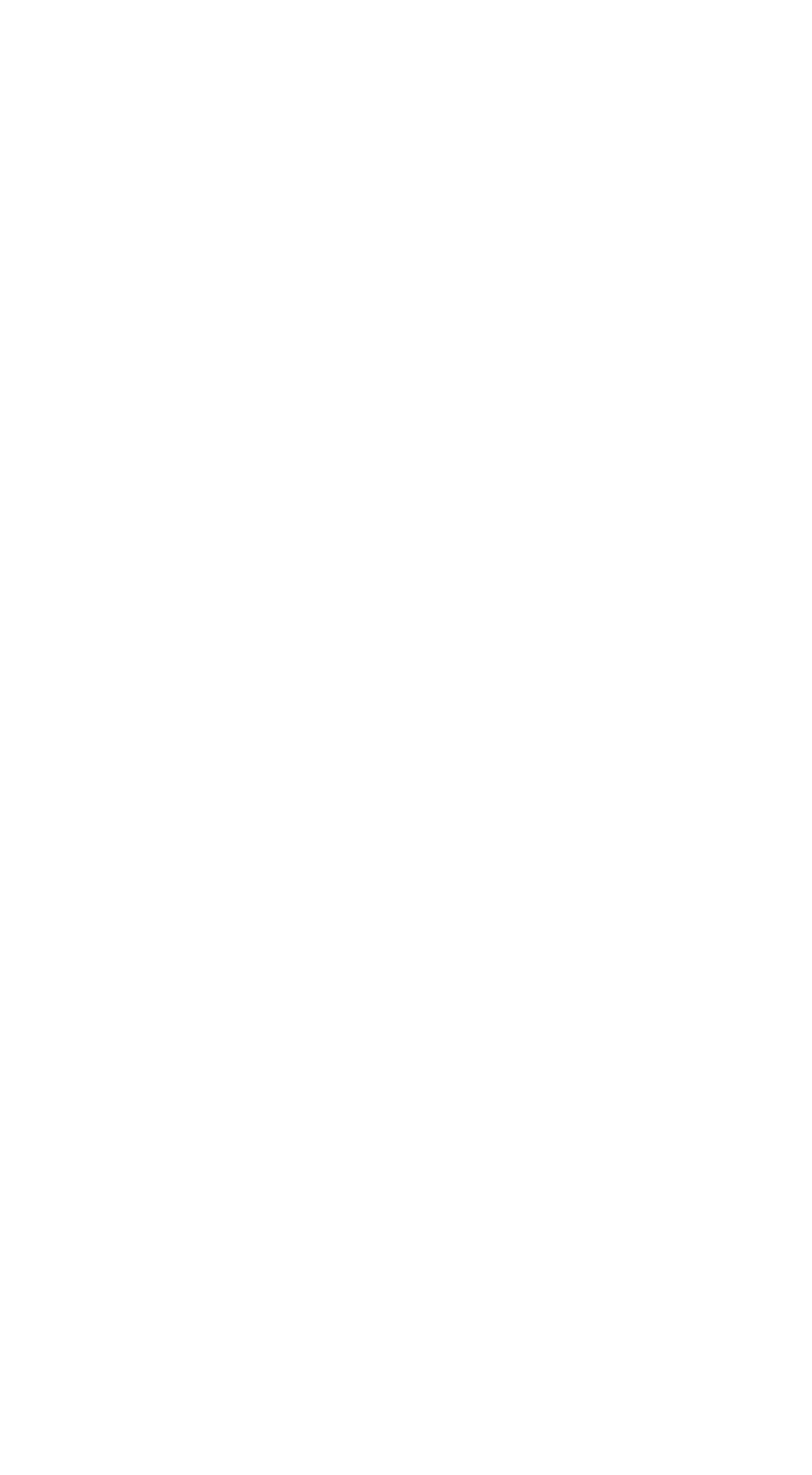Bounding box coordinates must be specified in the format (top-left x, top-left y, bottom-right x, bottom-right y). All values should be floating point numbers between 0 and 1. What are the bounding box coordinates of the UI element described as: Google+

[0.546, 0.11, 0.731, 0.141]